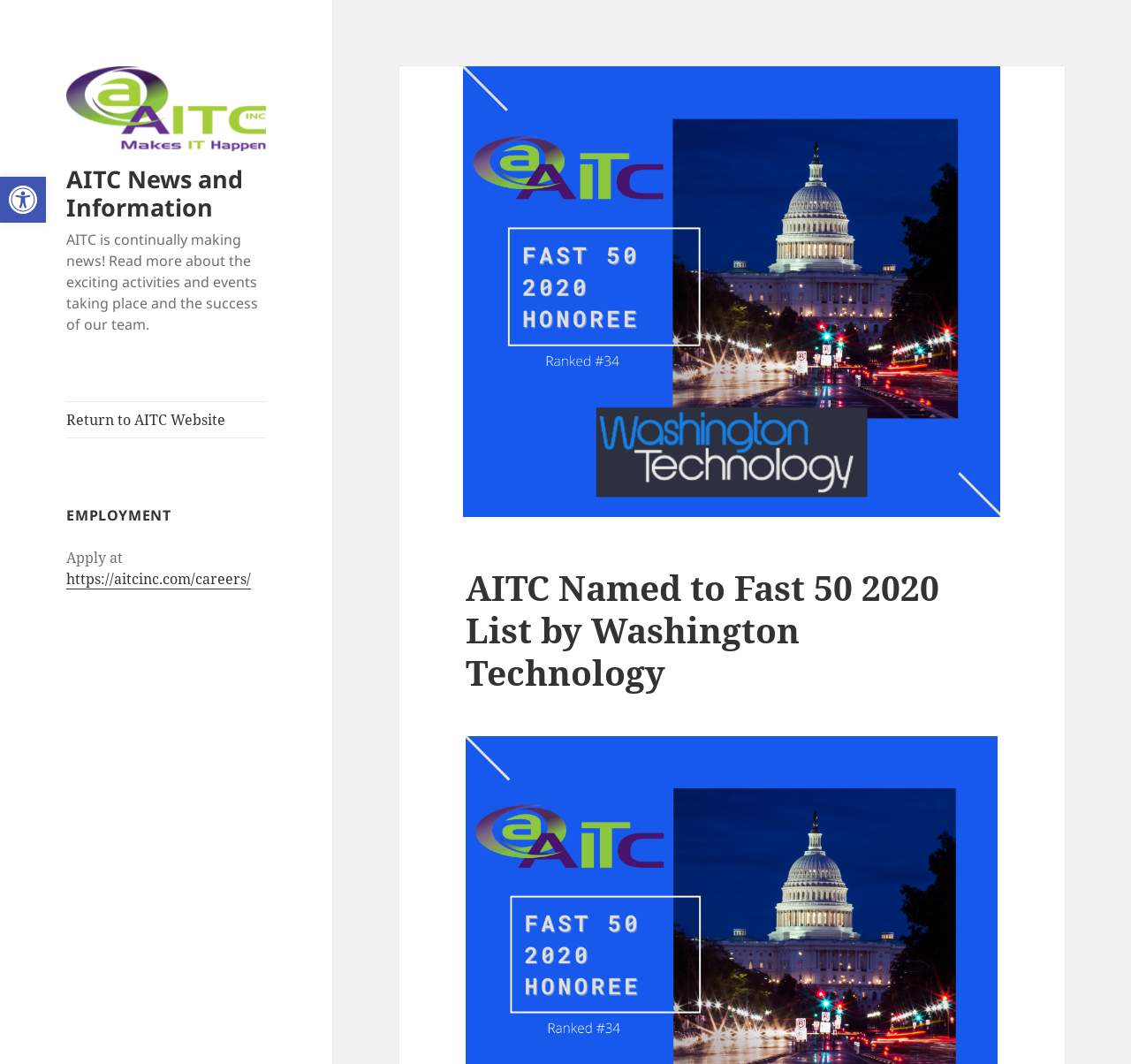Provide a short answer using a single word or phrase for the following question: 
What is the name of the company?

AITC